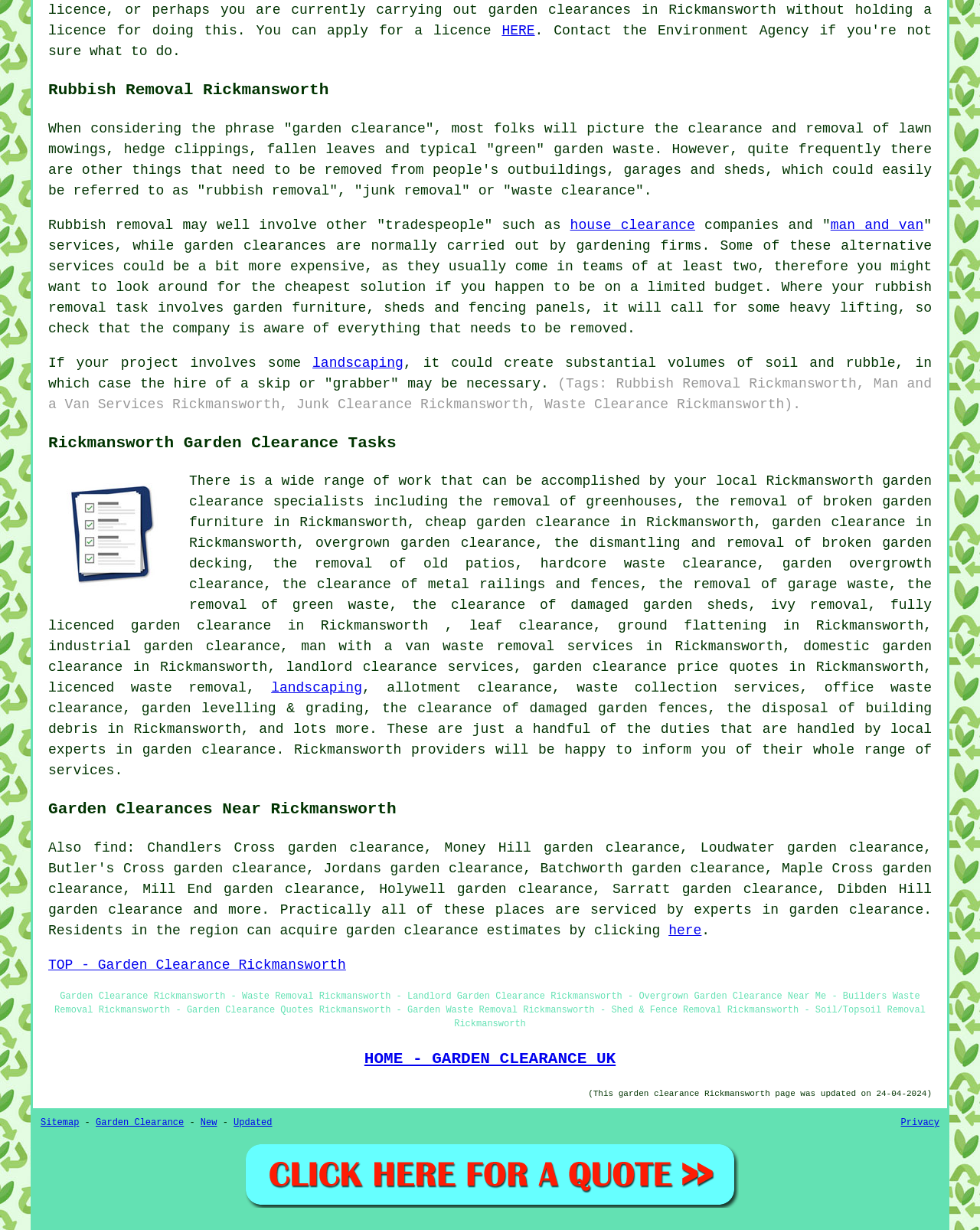For the element described, predict the bounding box coordinates as (top-left x, top-left y, bottom-right x, bottom-right y). All values should be between 0 and 1. Element description: HOME - GARDEN CLEARANCE UK

[0.372, 0.853, 0.628, 0.868]